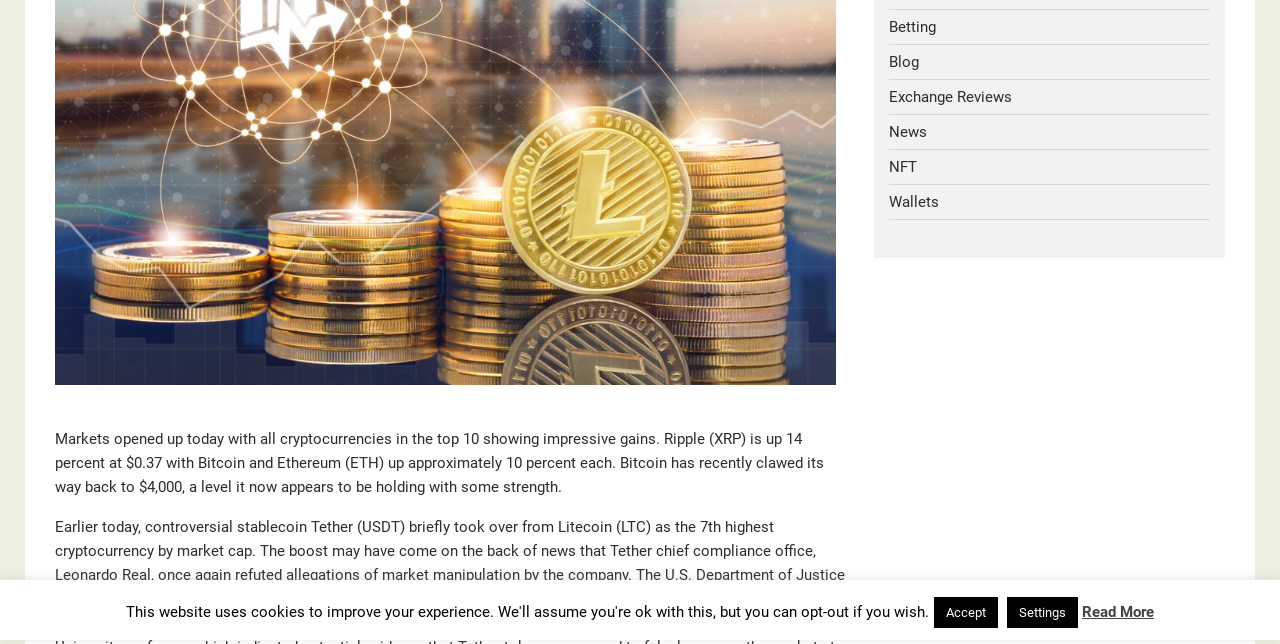Provide the bounding box coordinates of the UI element that matches the description: "Read More".

[0.845, 0.936, 0.902, 0.964]